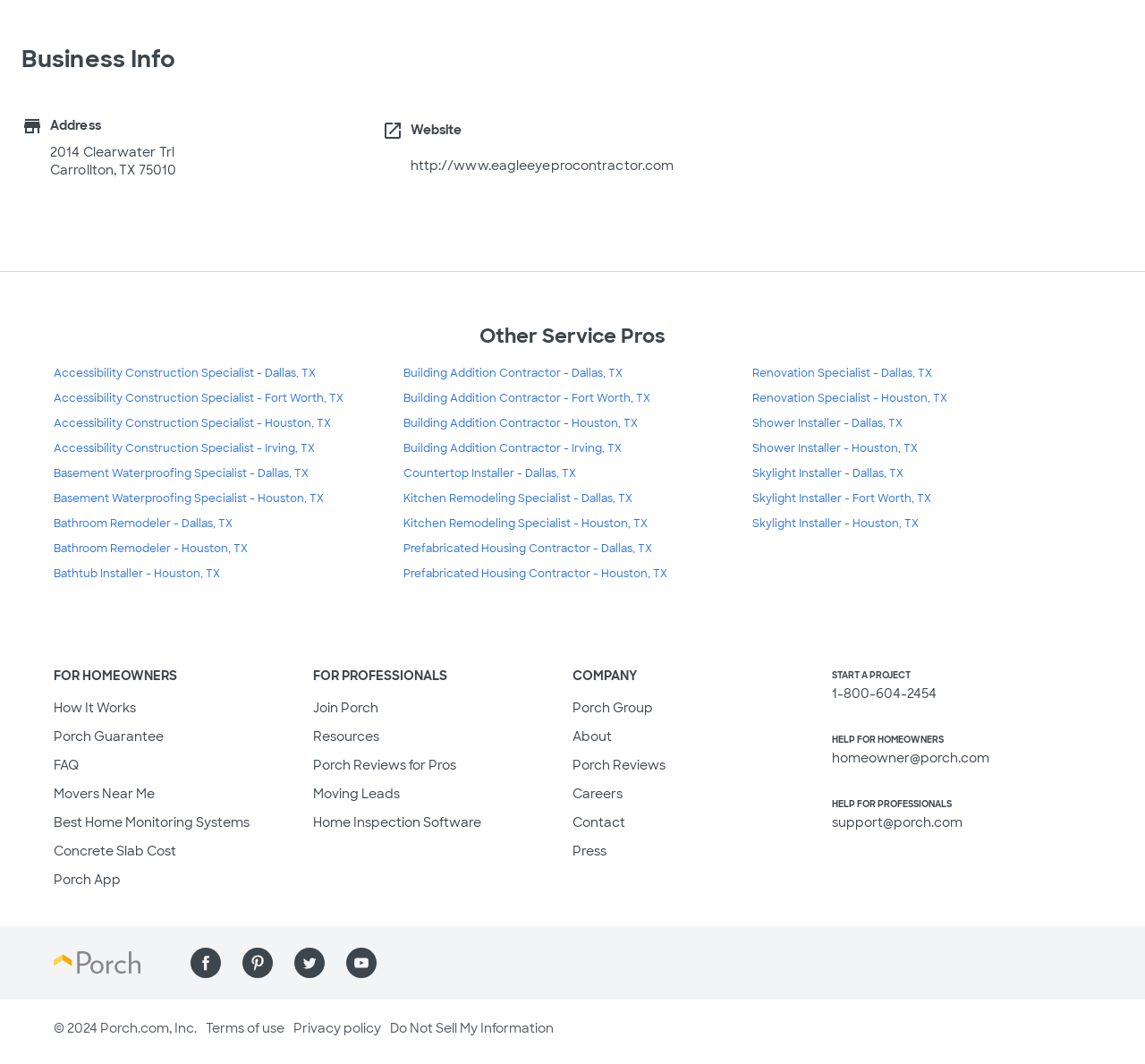Locate the bounding box coordinates of the element I should click to achieve the following instruction: "View the 'Porch Guarantee'".

[0.047, 0.685, 0.143, 0.7]